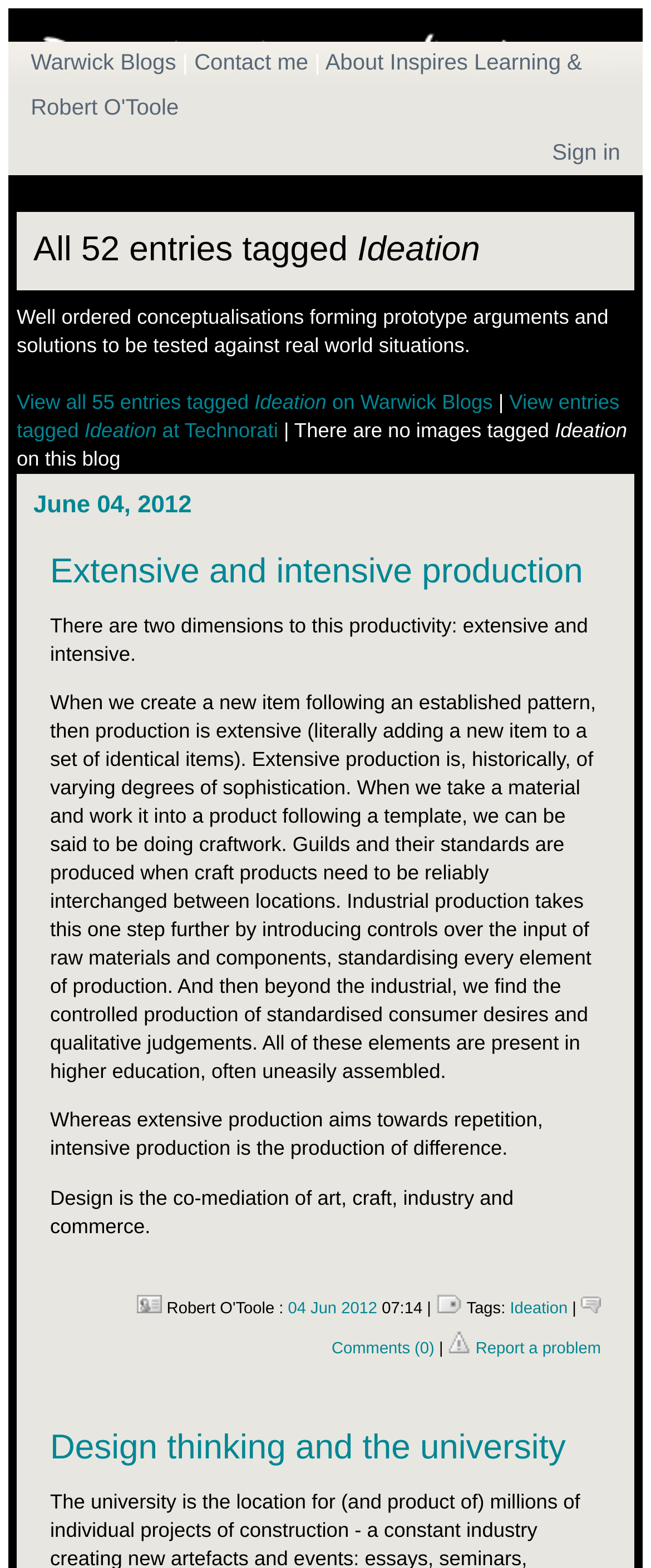Could you identify the text that serves as the heading for this webpage?

All 52 entries tagged Ideation